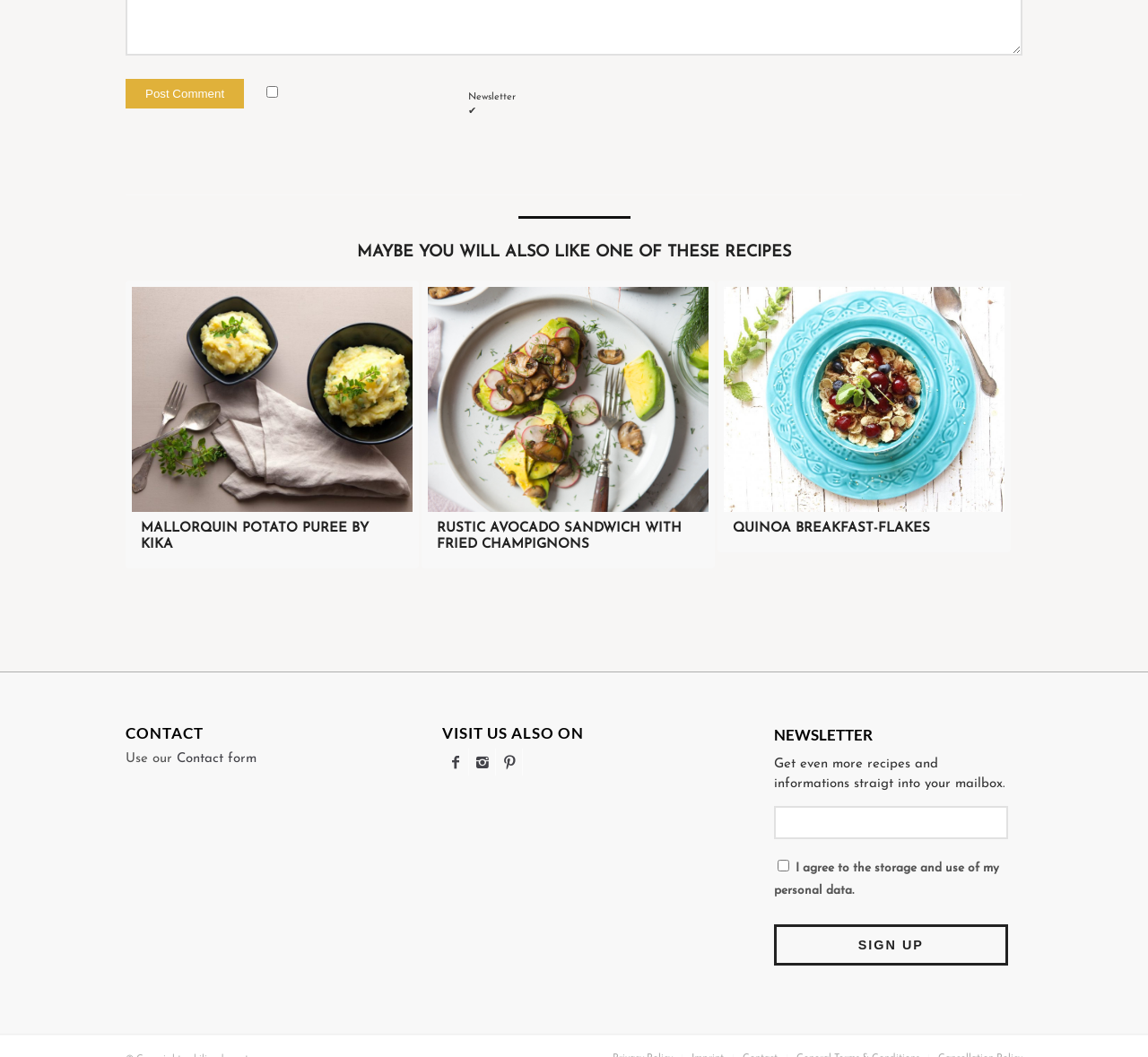Locate the coordinates of the bounding box for the clickable region that fulfills this instruction: "Post a comment".

[0.109, 0.074, 0.213, 0.102]